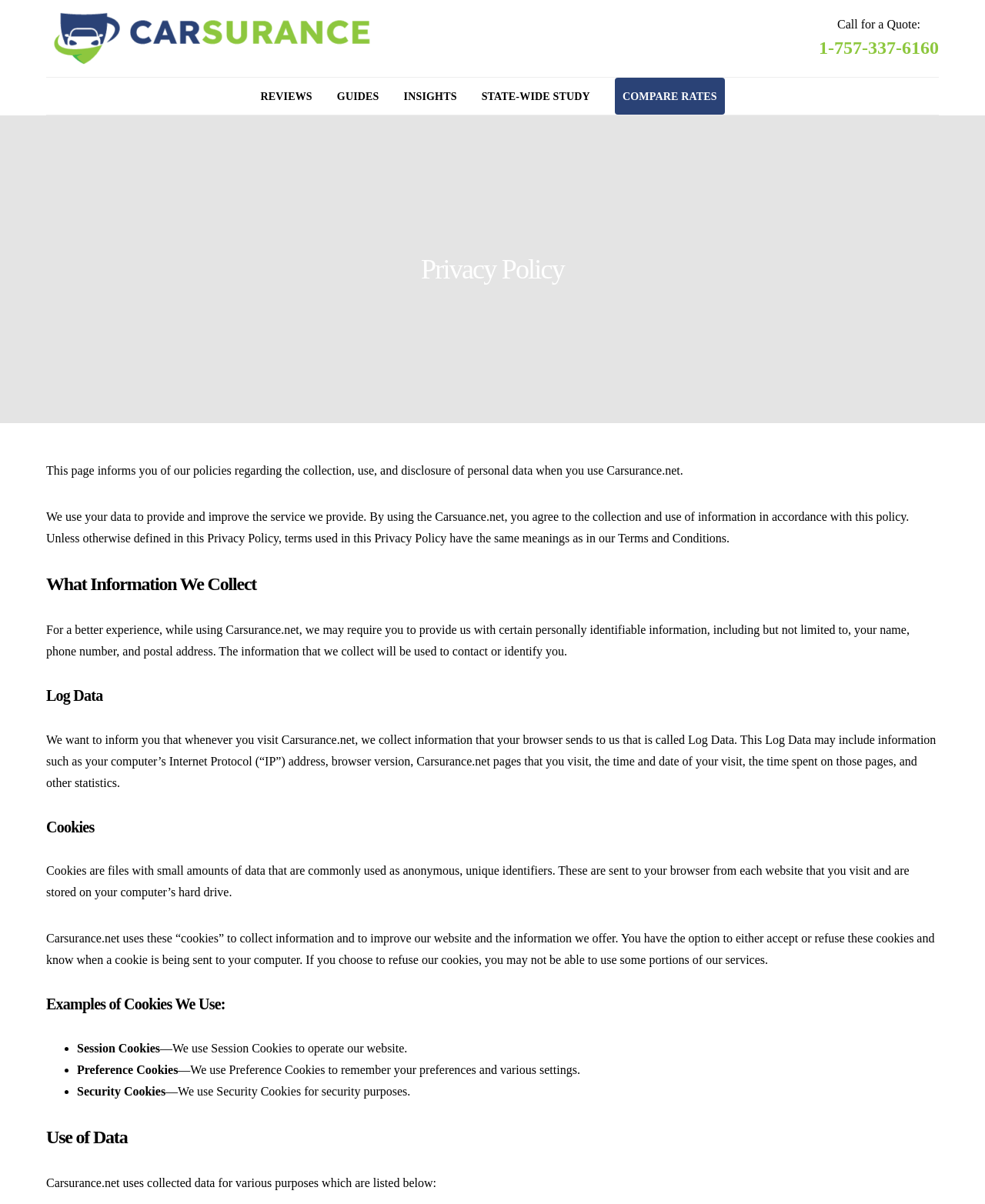What are the types of cookies used by the website?
Answer the question with a detailed explanation, including all necessary information.

I determined the answer by examining the ListMarker elements and their corresponding StaticText elements, which list the types of cookies used by the website, including Session Cookies, Preference Cookies, and Security Cookies.